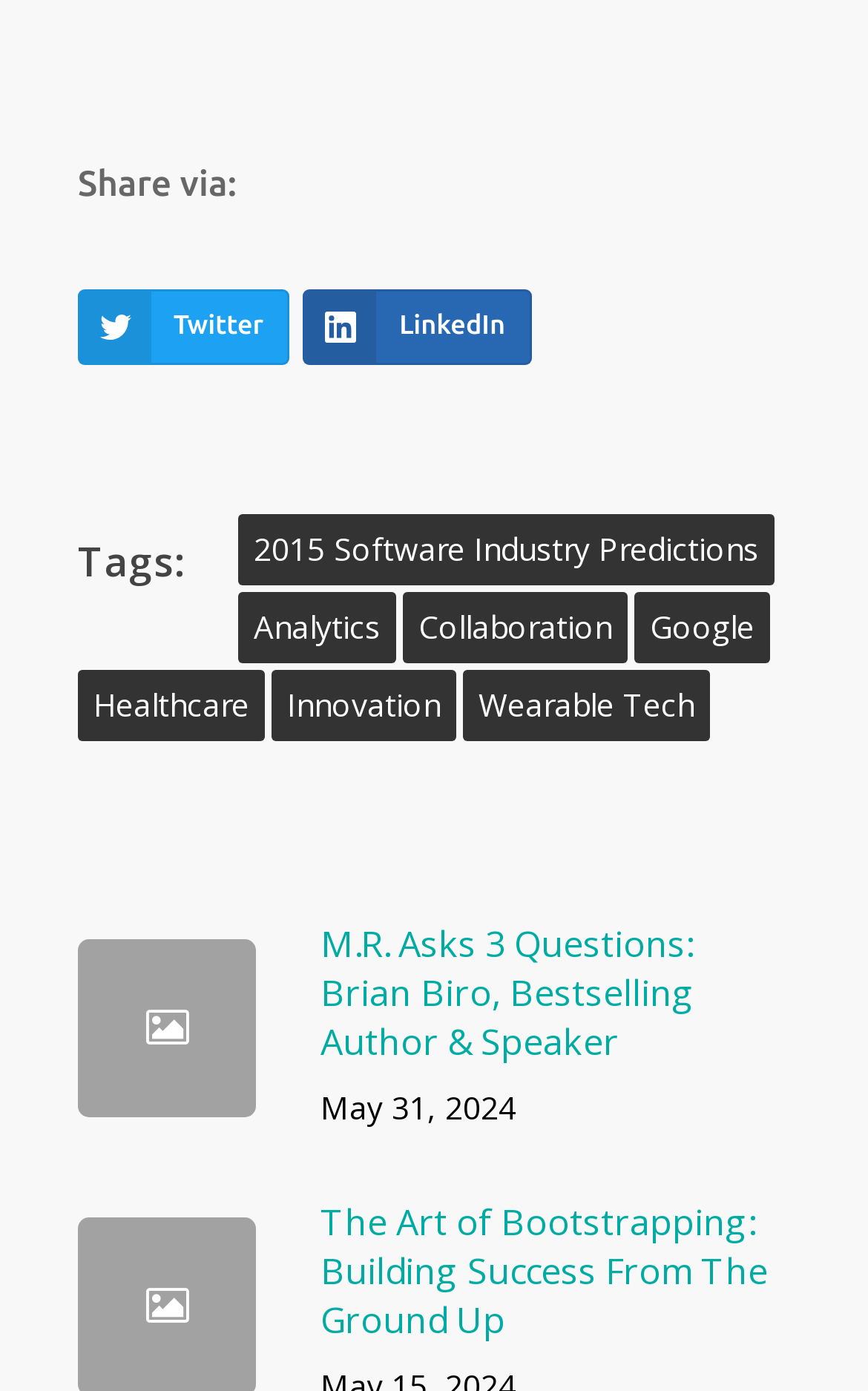Use a single word or phrase to answer the following:
What is the topic of the article?

Interview with Brian Biro